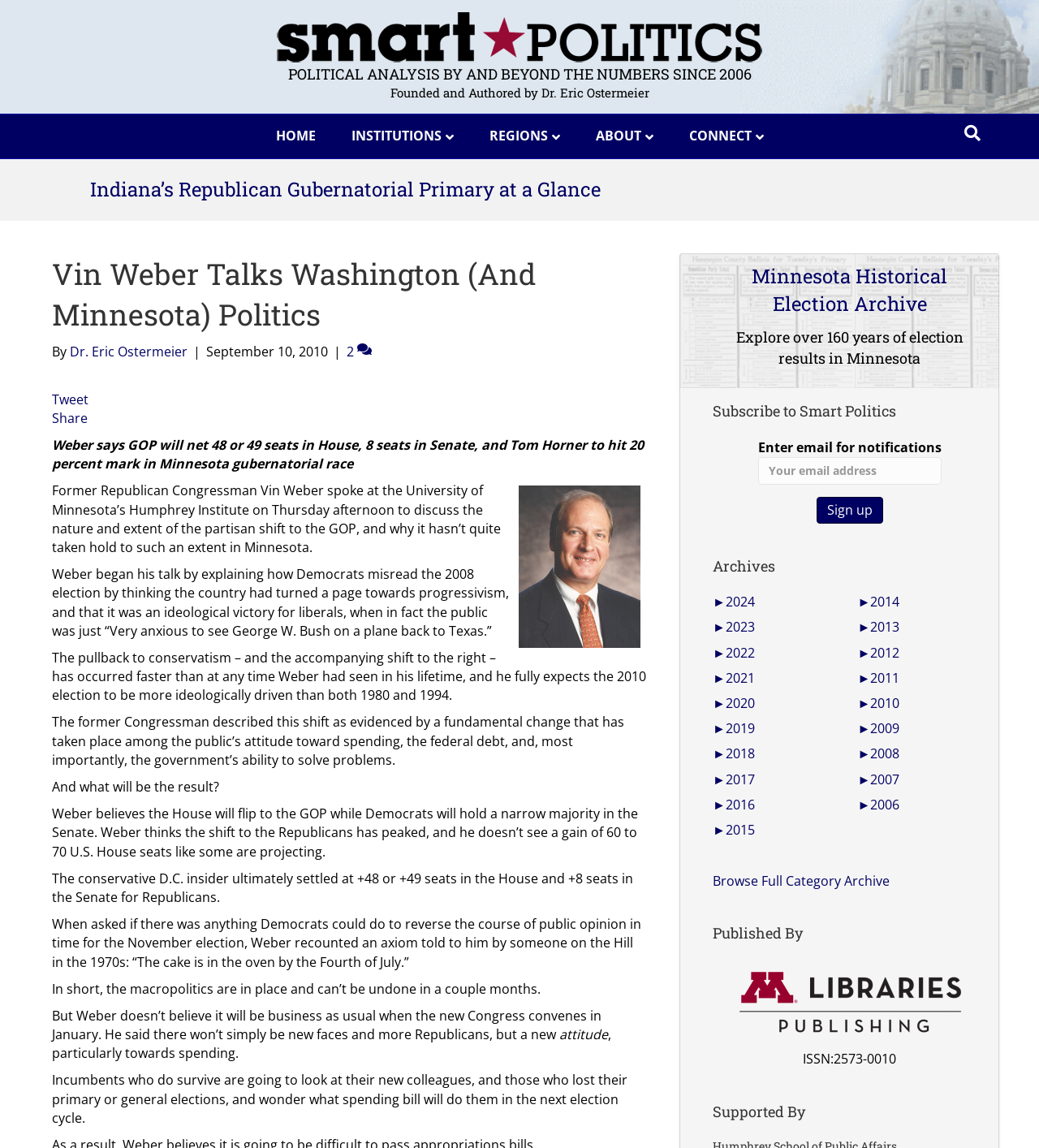What is the date of the article?
Respond to the question with a well-detailed and thorough answer.

The date of the article can be found in the byline 'September 10, 2010' with a bounding box of [0.198, 0.299, 0.316, 0.314], which is located below the title of the article.